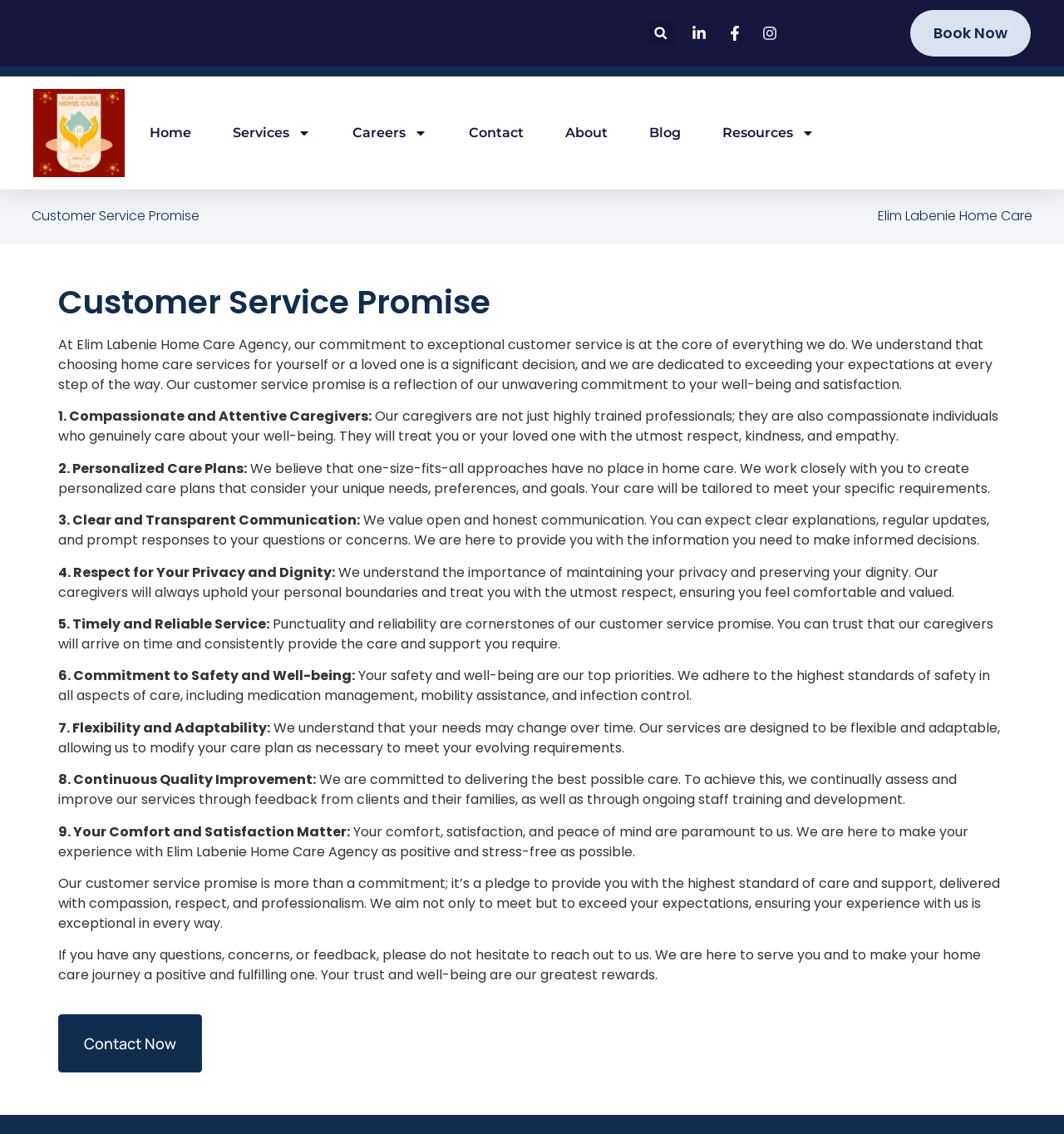Determine the bounding box coordinates of the clickable region to carry out the instruction: "Book a home care service now".

[0.855, 0.009, 0.969, 0.05]